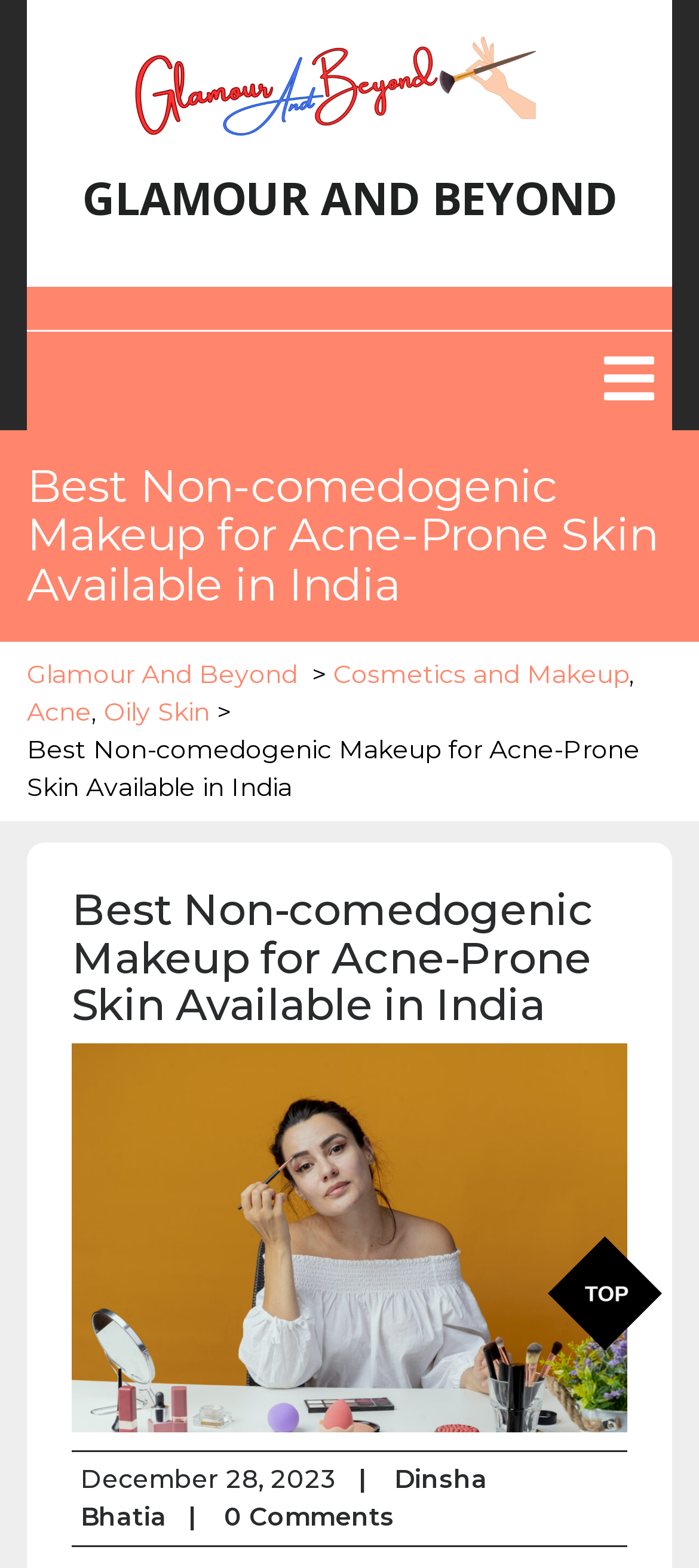Who is the author of the article?
Please analyze the image and answer the question with as much detail as possible.

I found the answer by looking at the bottom of the webpage, where I found a static text element with the name 'Dinsha Bhatia'.